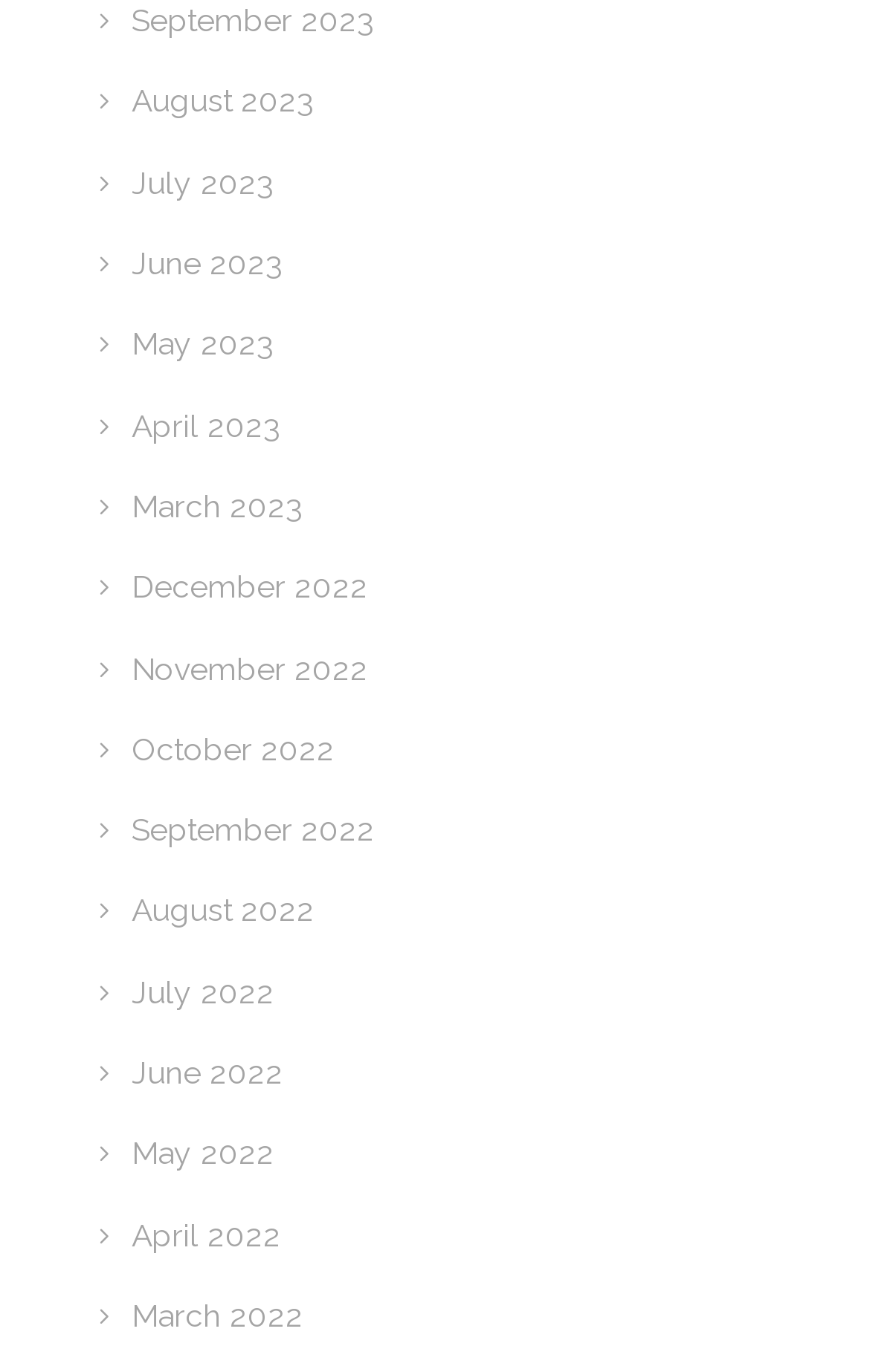Provide the bounding box for the UI element matching this description: "May 2023".

[0.151, 0.238, 0.315, 0.264]